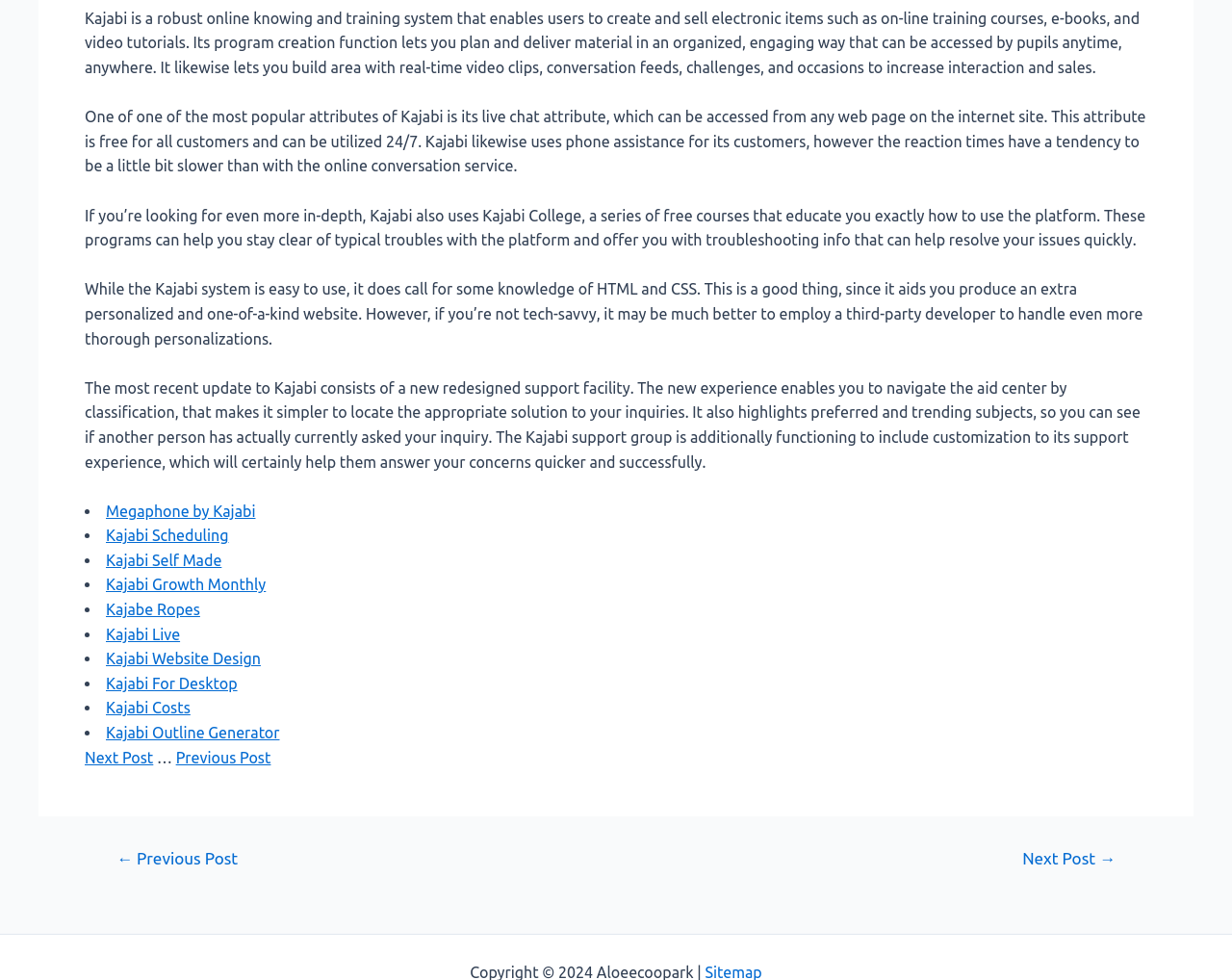Locate the coordinates of the bounding box for the clickable region that fulfills this instruction: "Click on 'Megaphone by Kajabi'".

[0.086, 0.512, 0.207, 0.53]